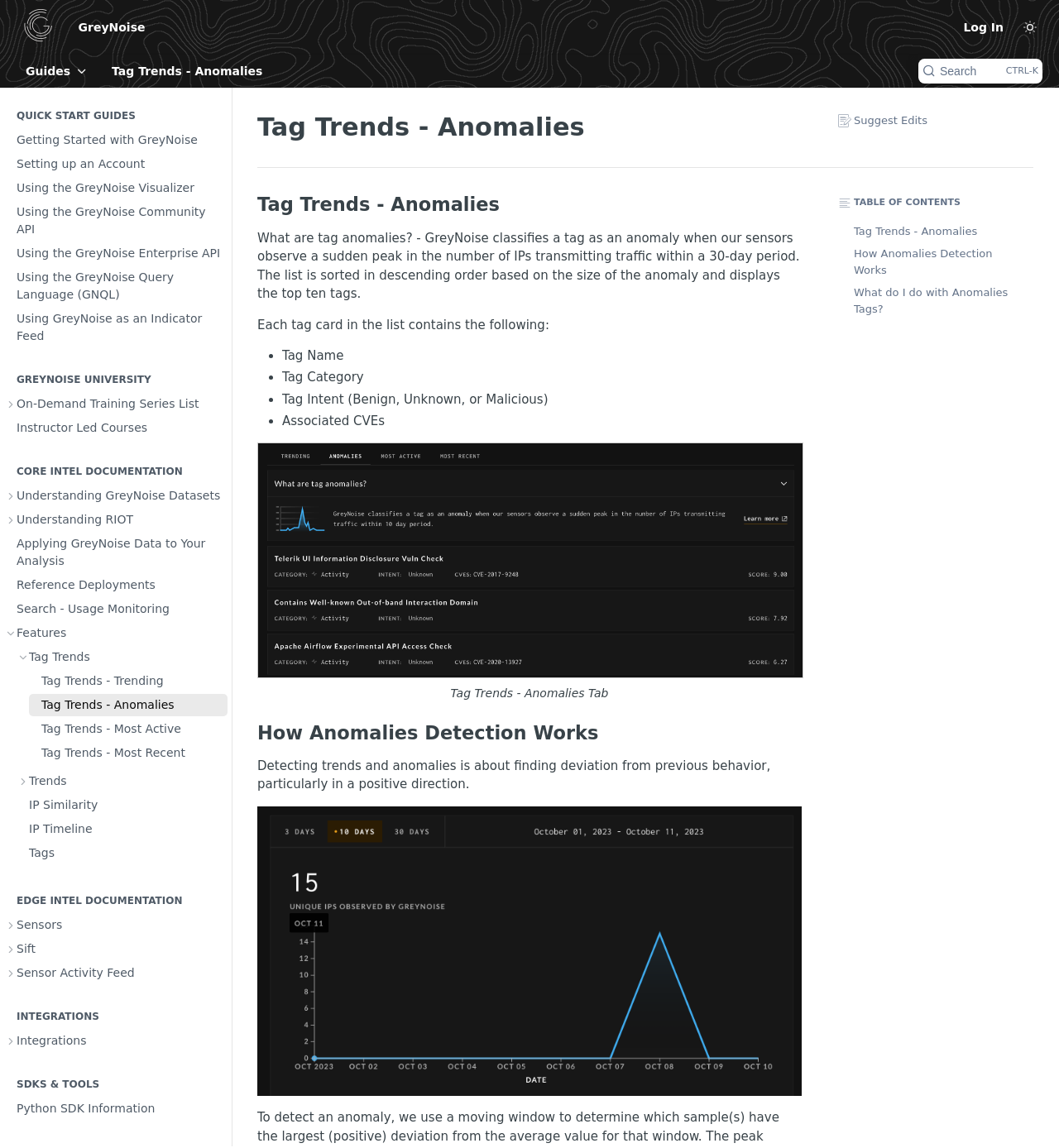Examine the screenshot and answer the question in as much detail as possible: What is the category of the tag 'On-Demand Training Series List'?

The webpage does not explicitly mention the category of the tag 'On-Demand Training Series List', but it is listed under the 'GREYNOISE UNIVERSITY' section.